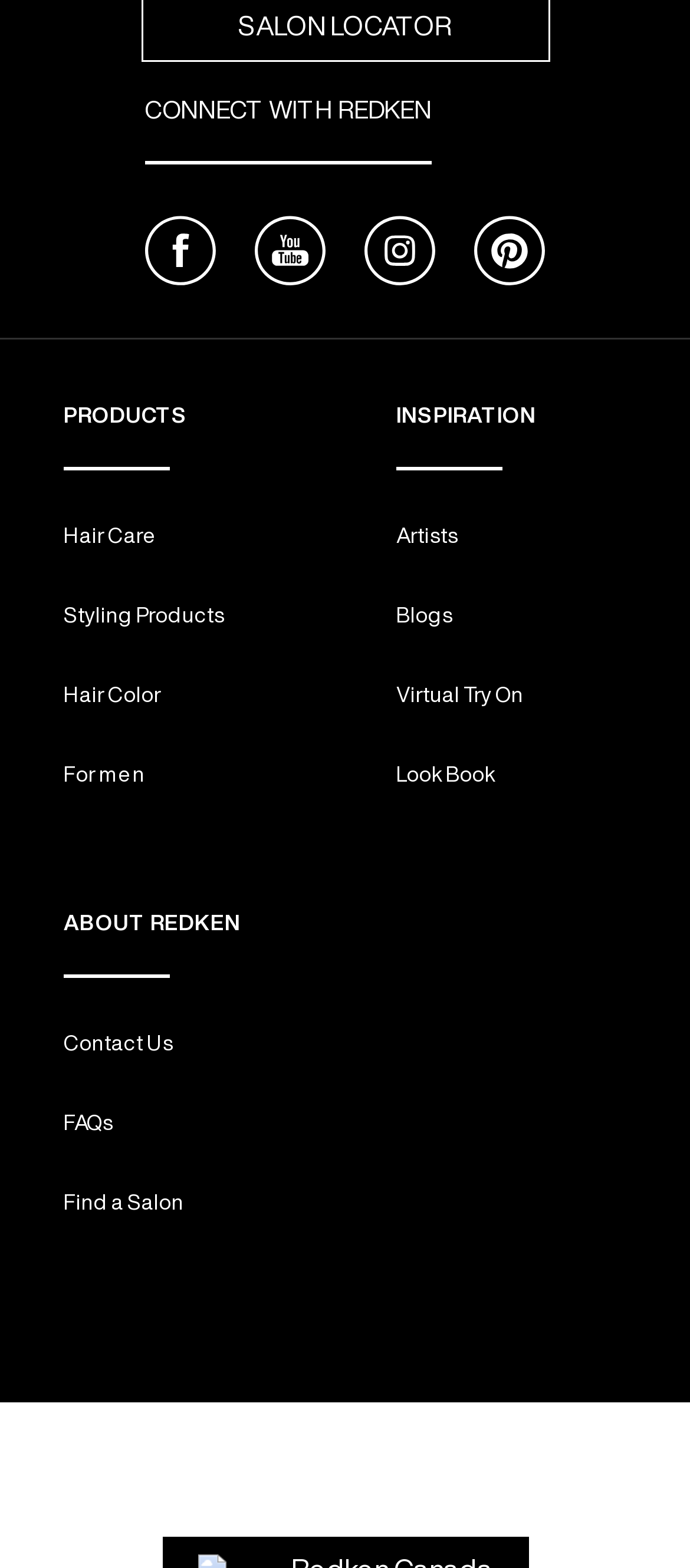Highlight the bounding box coordinates of the element you need to click to perform the following instruction: "Connect with Redken on Facebook."

[0.21, 0.138, 0.313, 0.188]